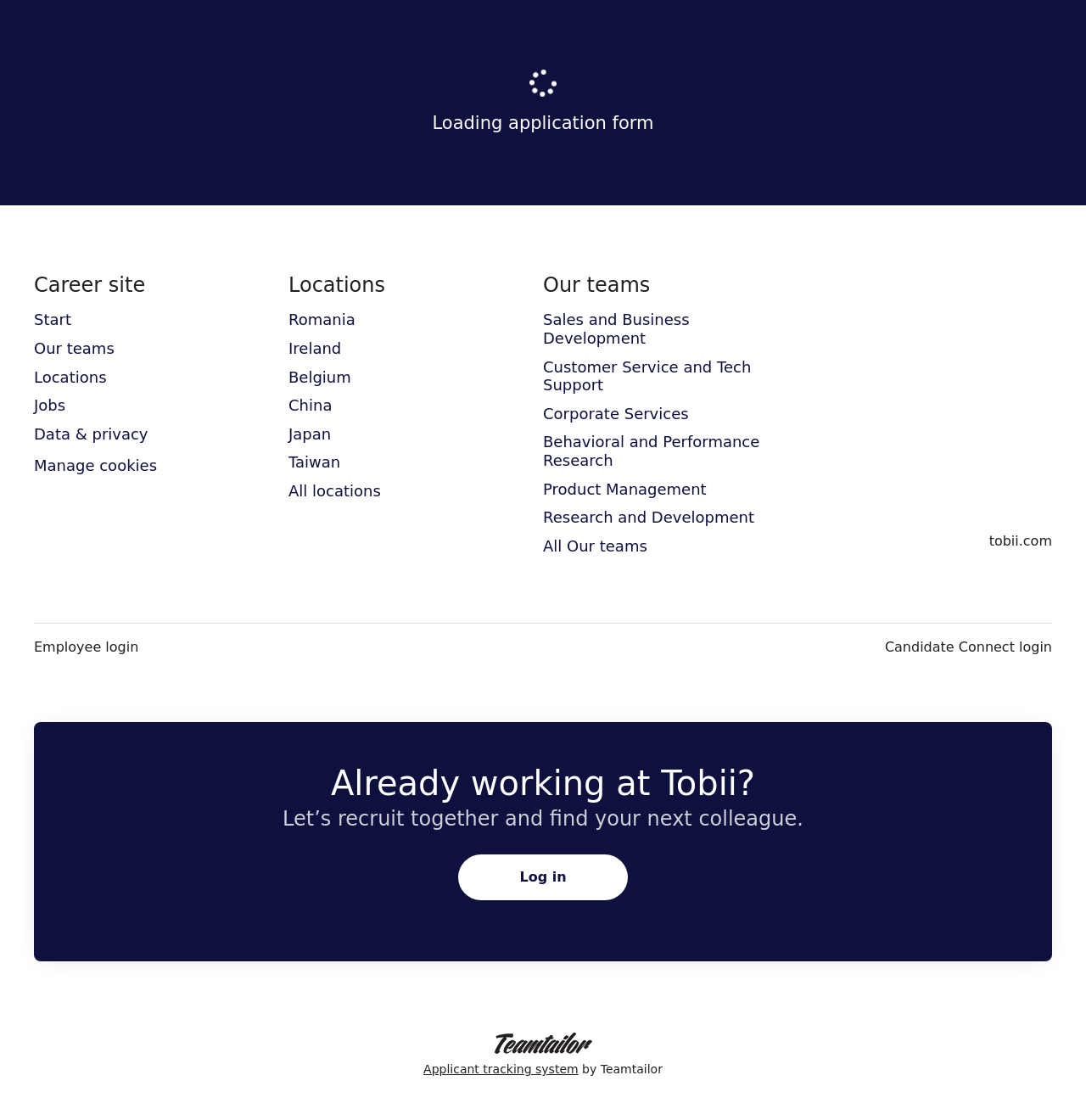How many links are there in the footer?
Based on the visual, give a brief answer using one word or a short phrase.

7